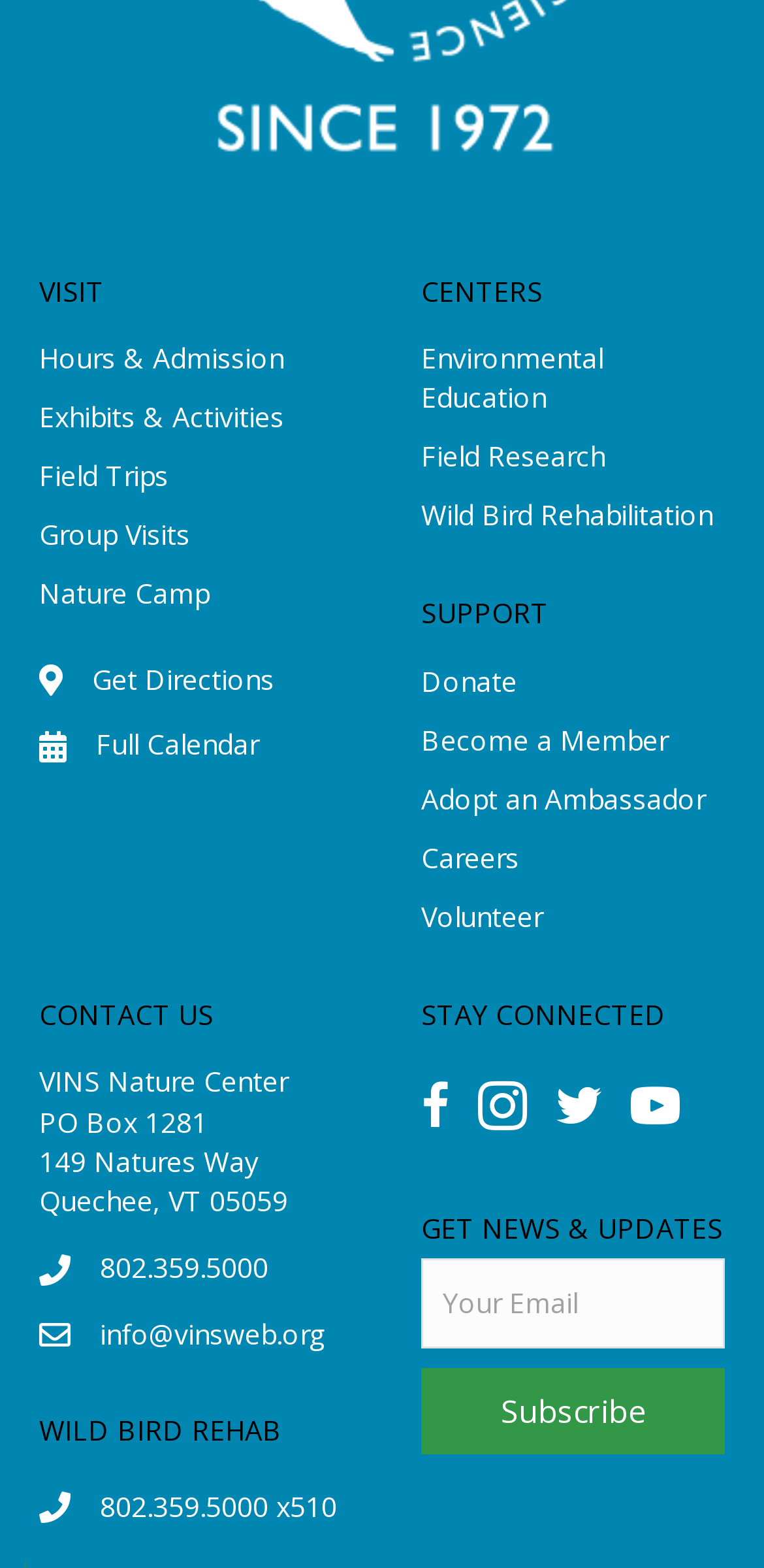Identify the bounding box for the described UI element: "aria-label="email" name="uabb-subscribe-form-email" placeholder="Your Email"".

[0.551, 0.803, 0.949, 0.86]